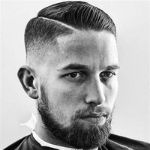Explain the scene depicted in the image, including all details.

The image showcases a stylishly executed "Comb Over" haircut, characterized by its clean lines and well-defined fade. The haircut features longer hair on top that is neatly styled to one side, creating a sophisticated look. The sides are clipped short, tapering down to the skin, which accentuates the top's volume and adds a modern touch. This versatile hairstyle is not only low maintenance but also complements various face shapes and can be adapted for both casual and formal occasions. The individual in the image displays a well-groomed appearance, complete with a well-kept beard that adds to the overall polished aesthetic. This hairstyle embodies both contemporary trends and classic grooming, making it a popular choice among men looking to achieve a stylish and effortless look.